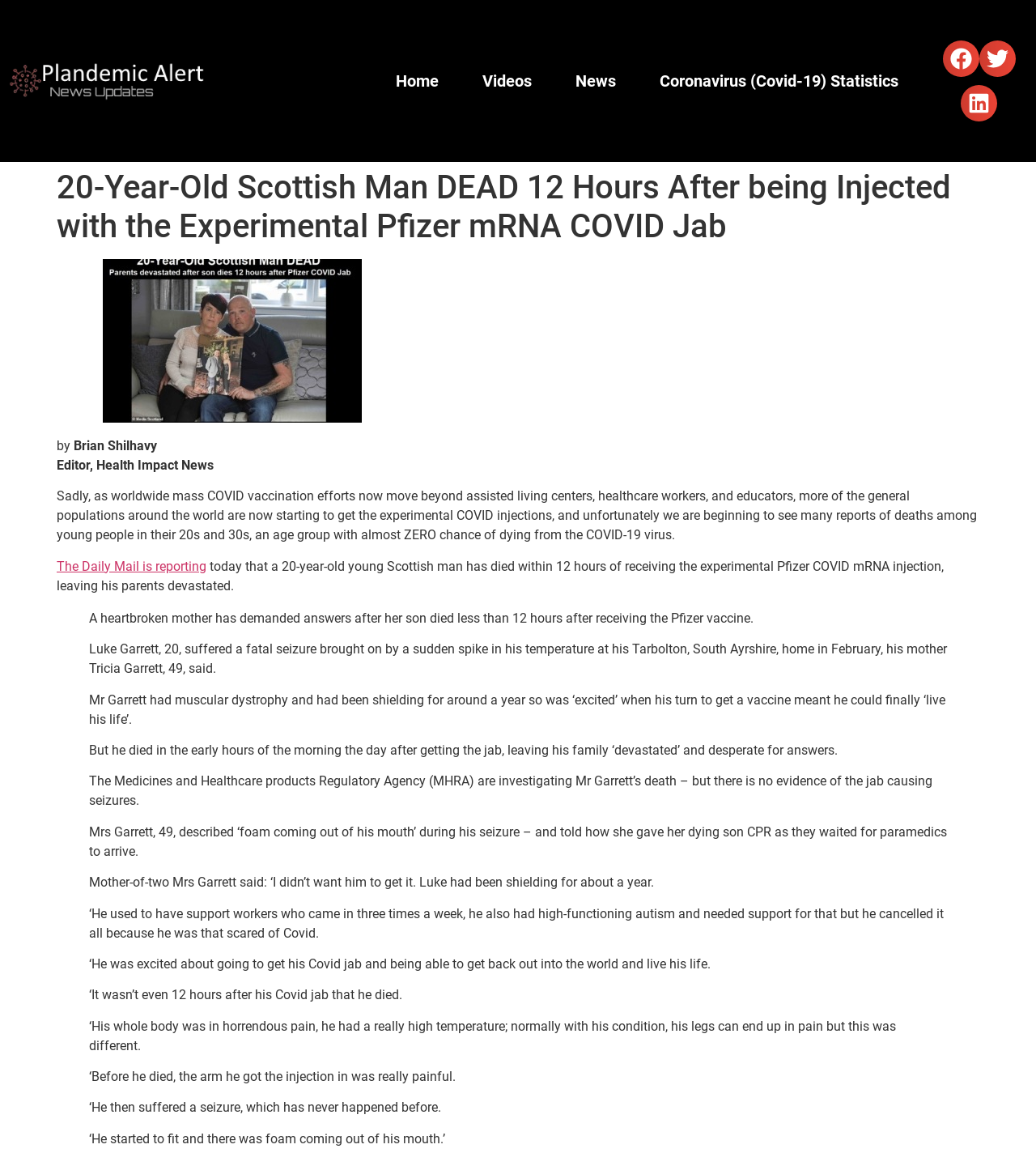Determine the bounding box coordinates of the region to click in order to accomplish the following instruction: "Click on the 'Home' link". Provide the coordinates as four float numbers between 0 and 1, specifically [left, top, right, bottom].

[0.367, 0.054, 0.439, 0.086]